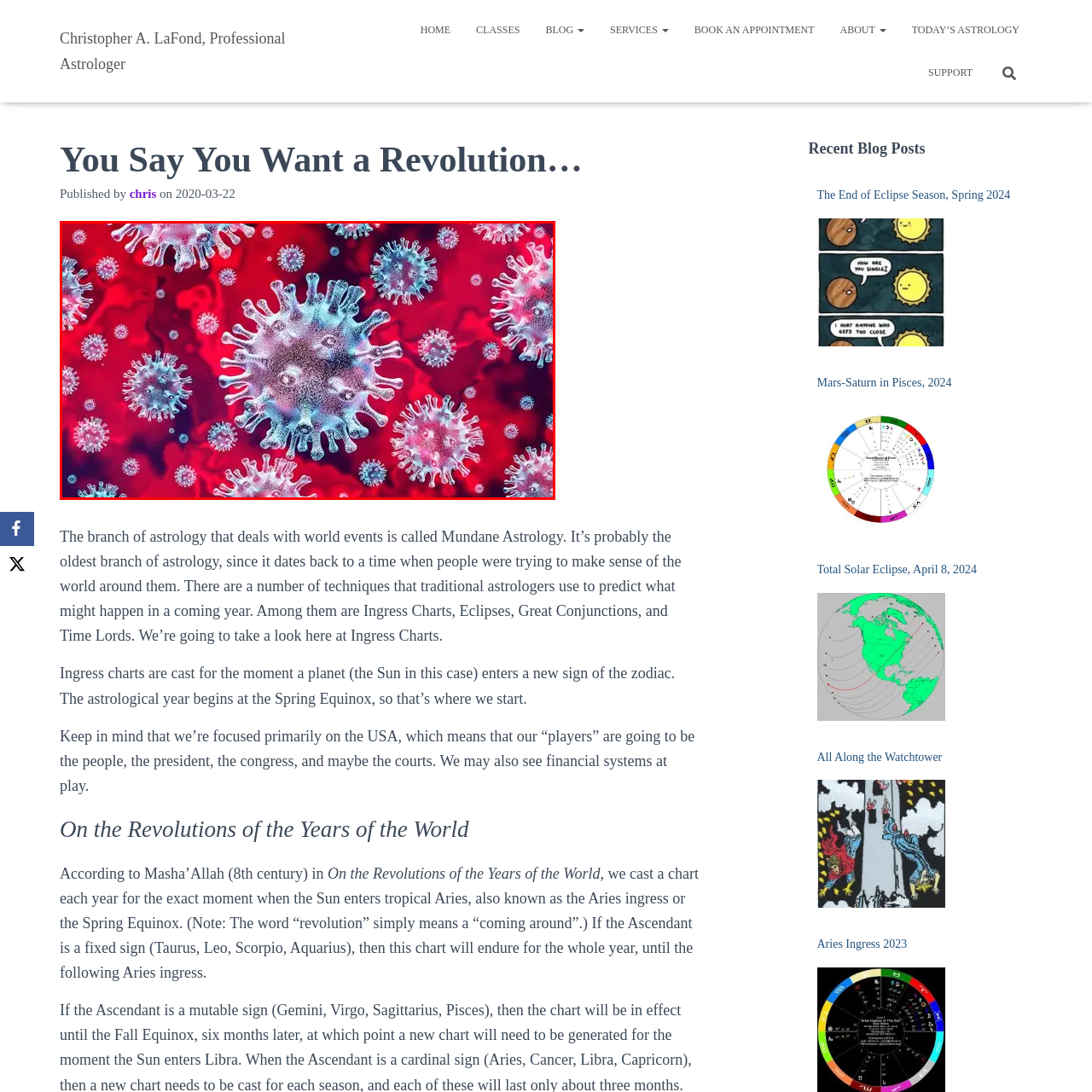What is the purpose of this image?
Please analyze the segment of the image inside the red bounding box and respond with a single word or phrase.

Educational